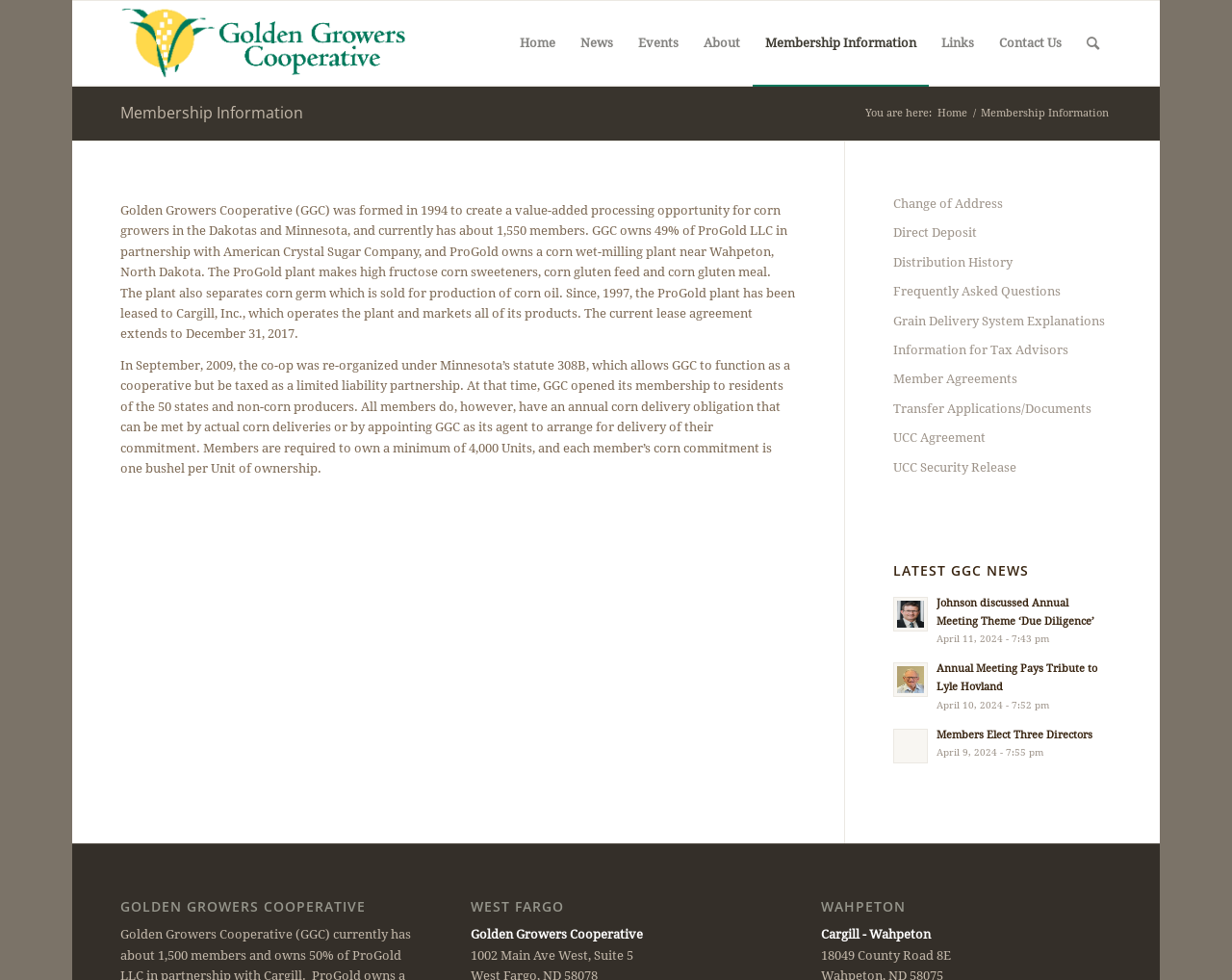Extract the bounding box coordinates for the HTML element that matches this description: "Make Your Work EasierImprove ProductivityInnovation". The coordinates should be four float numbers between 0 and 1, i.e., [left, top, right, bottom].

None